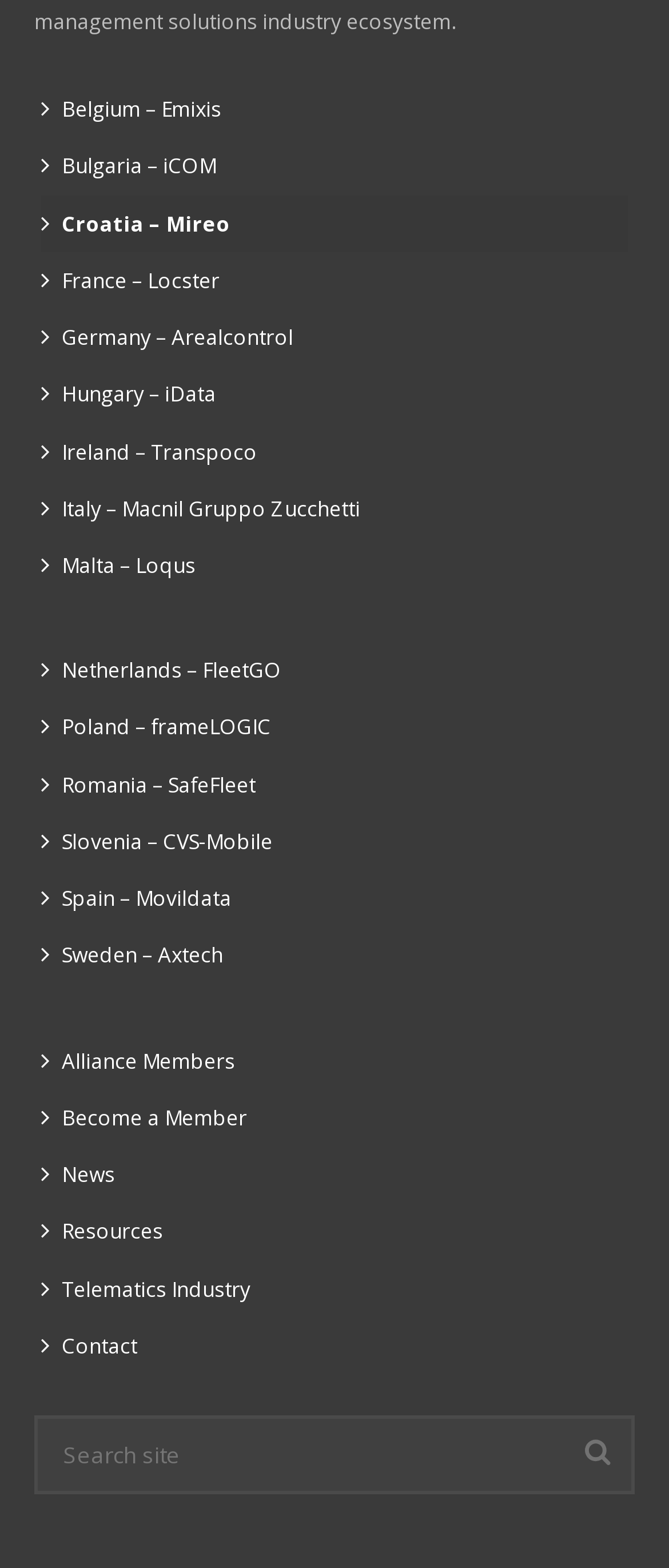Is there a search function on the page?
Please provide a single word or phrase as your answer based on the screenshot.

Yes